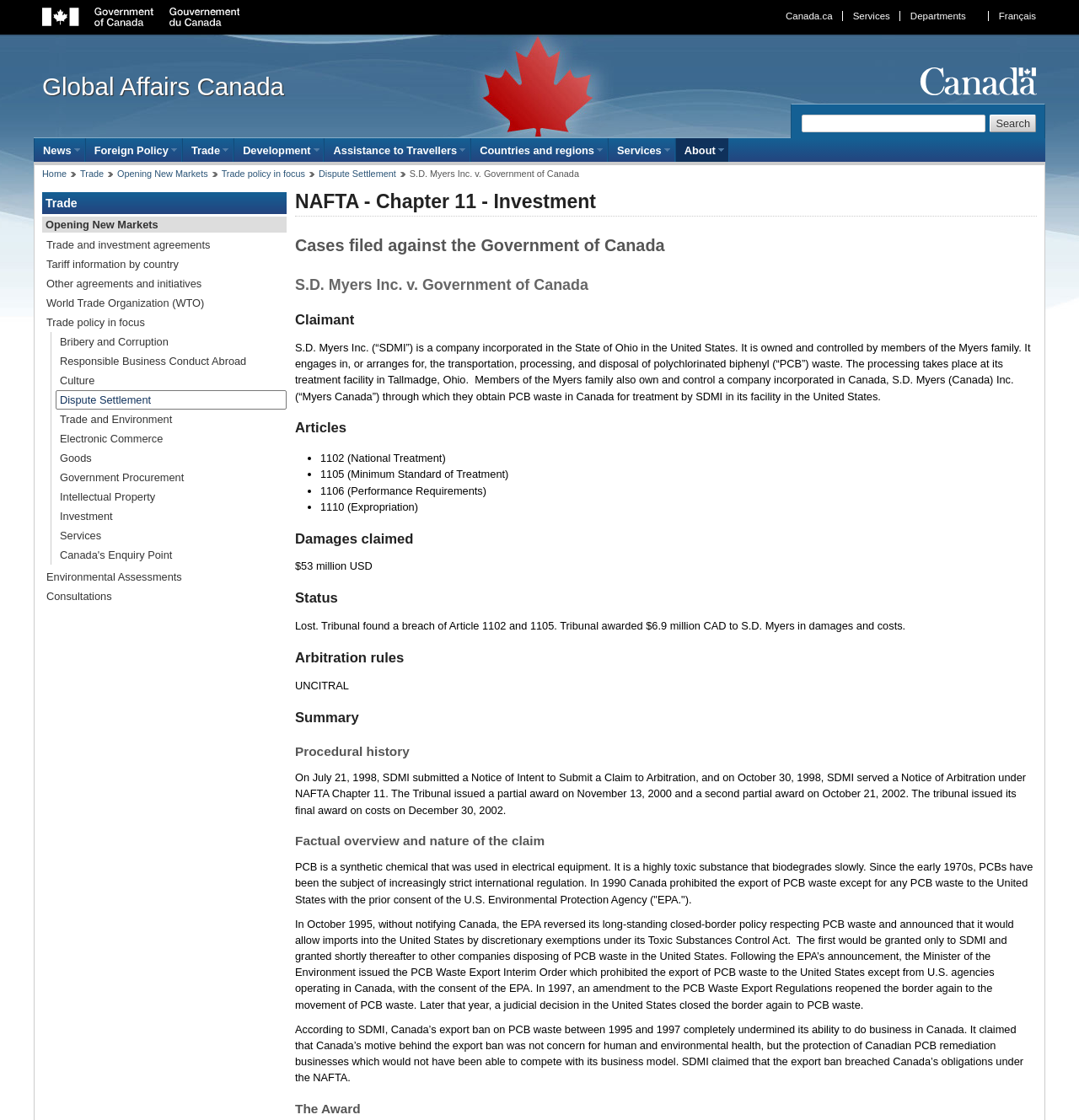Provide an in-depth description of the elements and layout of the webpage.

The webpage is about a specific investment case, S.D. Myers Inc. v. Government of Canada, related to NAFTA Chapter 11. At the top, there are several links, including "Skip to main content", "Skip to secondary menu", and "Basic HTML version". Below these links, there is an image of the Government of Canada symbol, followed by a link to Canada.ca and other links to various services and departments.

On the left side, there is a horizontal menu bar with several headings, including "News", "Foreign Policy", "Trade", "Development", "Assistance to Travellers", "Countries and regions", "Services", and "About". Each of these headings has a submenu with additional links.

The main content of the webpage is divided into several sections, including "NAFTA - Chapter 11 - Investment", "Cases filed against the Government of Canada", and "S.D. Myers Inc. v. Government of Canada". The case details are provided, including the claimant, articles, damages claimed, status, arbitration rules, and a summary.

The webpage also includes a section on procedural history, factual overview, and nature of the claim, which provides more information about the case. Additionally, there is a section on the award, which summarizes the outcome of the case.

On the right side, there is a secondary menu with links to various trade-related topics, including trade and investment agreements, tariff information, and dispute settlement.